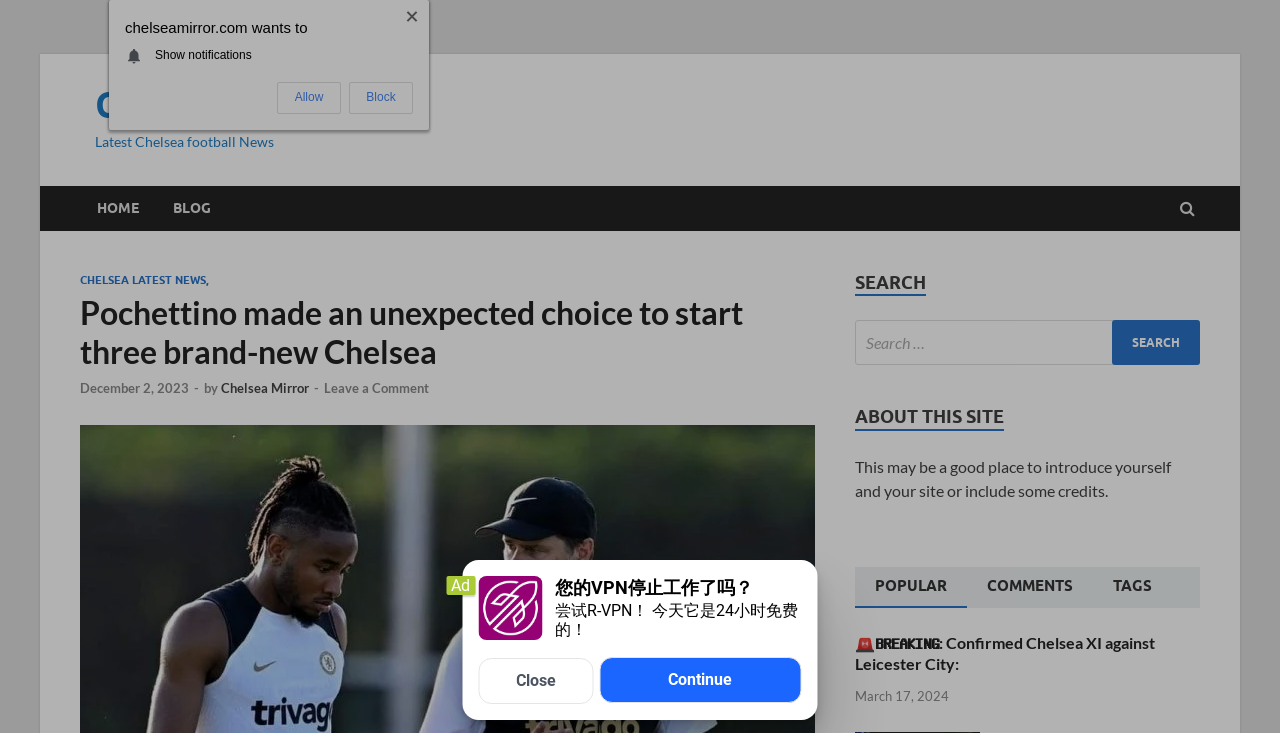Carefully observe the image and respond to the question with a detailed answer:
What is the latest news about Chelsea?

The latest news about Chelsea can be found in the main heading of the webpage, which says 'Pochettino made an unexpected choice to start three brand-new Chelsea'.